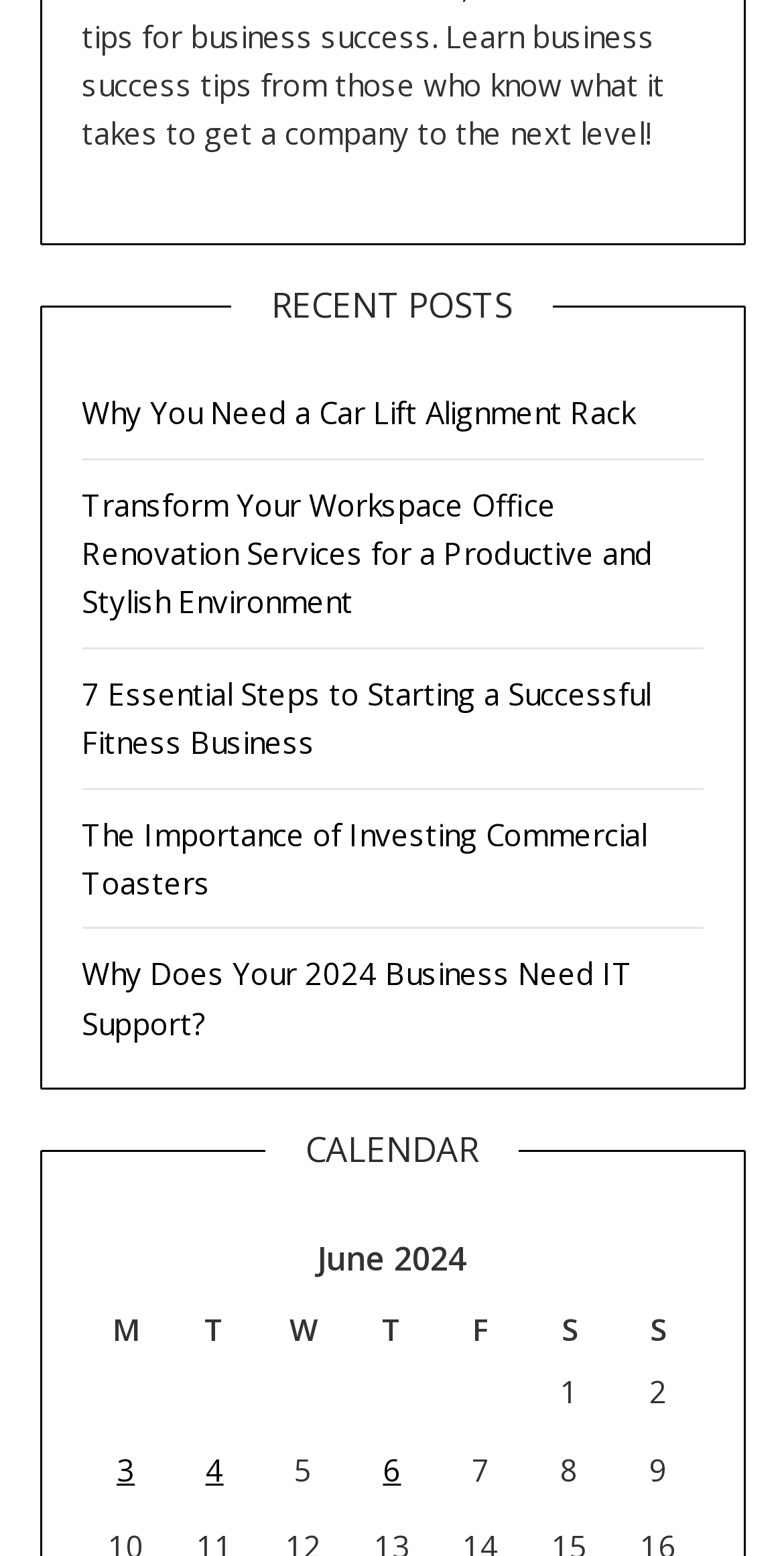Locate the bounding box coordinates of the element I should click to achieve the following instruction: "Click on the 'Why You Need a Car Lift Alignment Rack' link".

[0.104, 0.252, 0.809, 0.278]